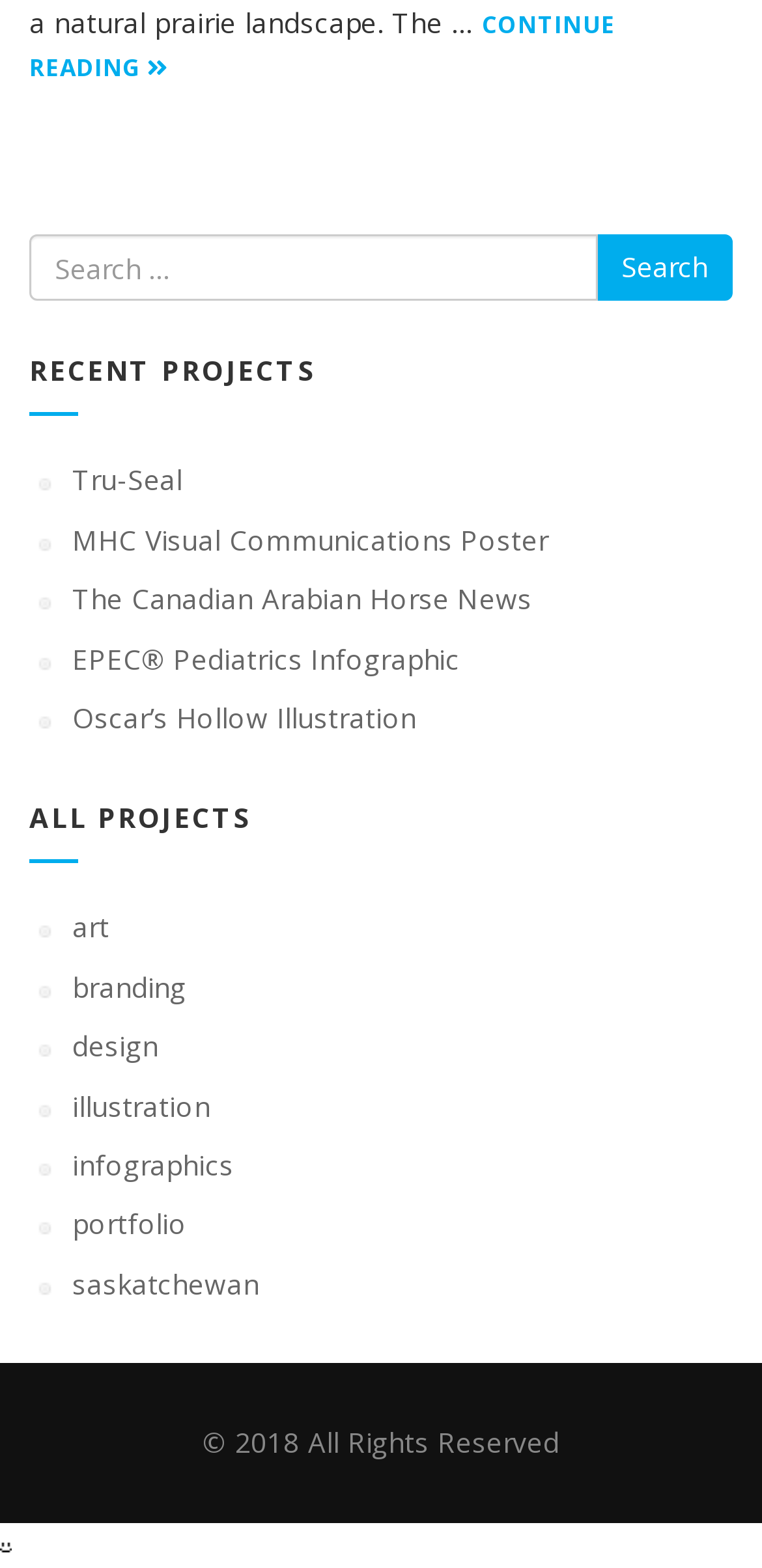Using the provided description design, find the bounding box coordinates for the UI element. Provide the coordinates in (top-left x, top-left y, bottom-right x, bottom-right y) format, ensuring all values are between 0 and 1.

[0.095, 0.655, 0.207, 0.679]